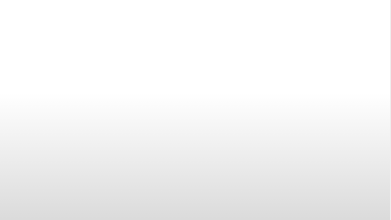Detail the scene depicted in the image with as much precision as possible.

The image depicts a visual representation related to the article titled "A Step-By-Step Image Guide of Insanony for Watching Instagram Stories in 2024." This guide aims to provide readers with detailed insights and instructions on utilizing the Insanony platform, specifically focusing on its features for viewing Instagram Stories. The accompanying text likely elaborates on the steps and functionalities available within Insanony, targeting users interested in enhancing their social media experience in 2024.